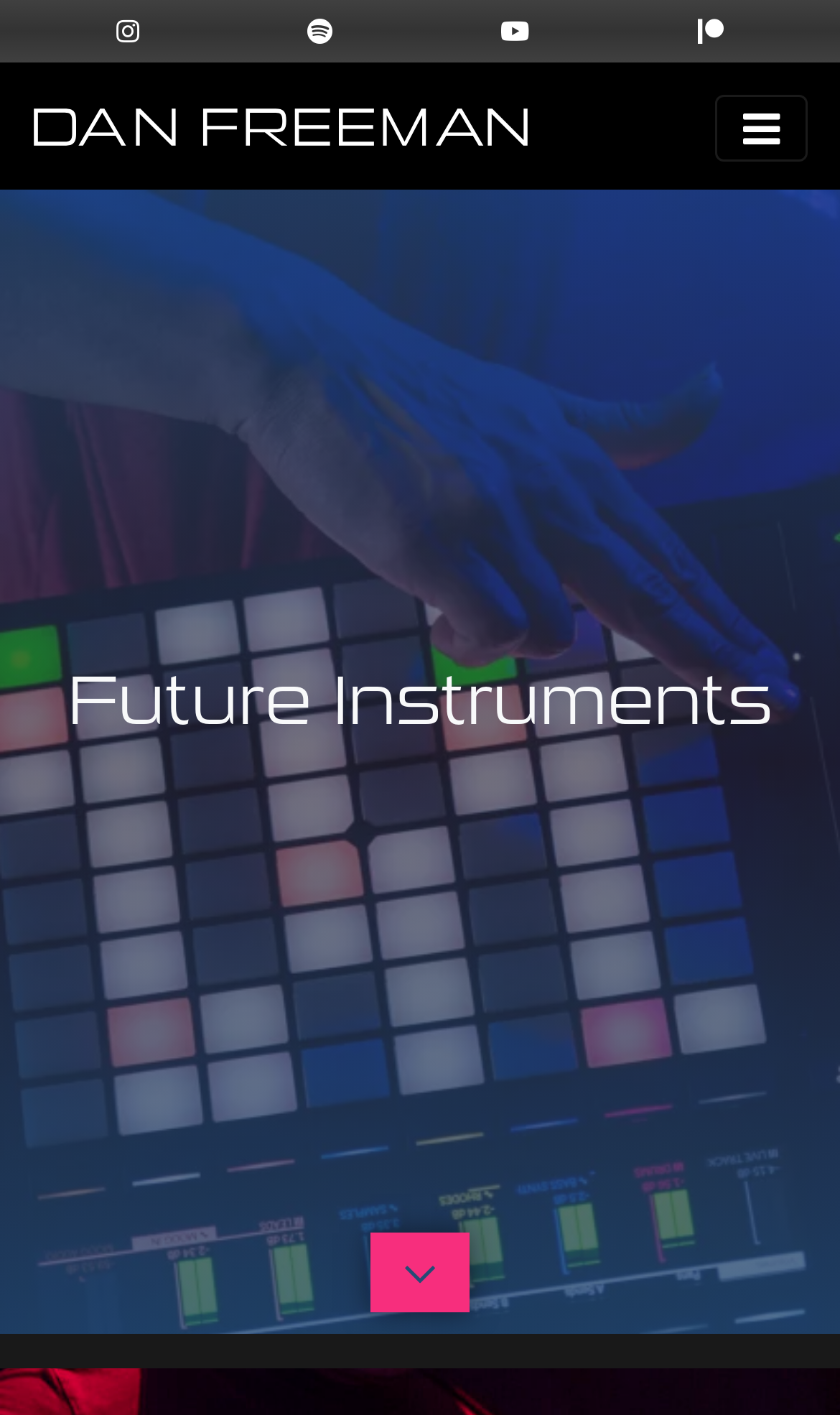How many social media links are on the top of the webpage?
From the image, respond using a single word or phrase.

4